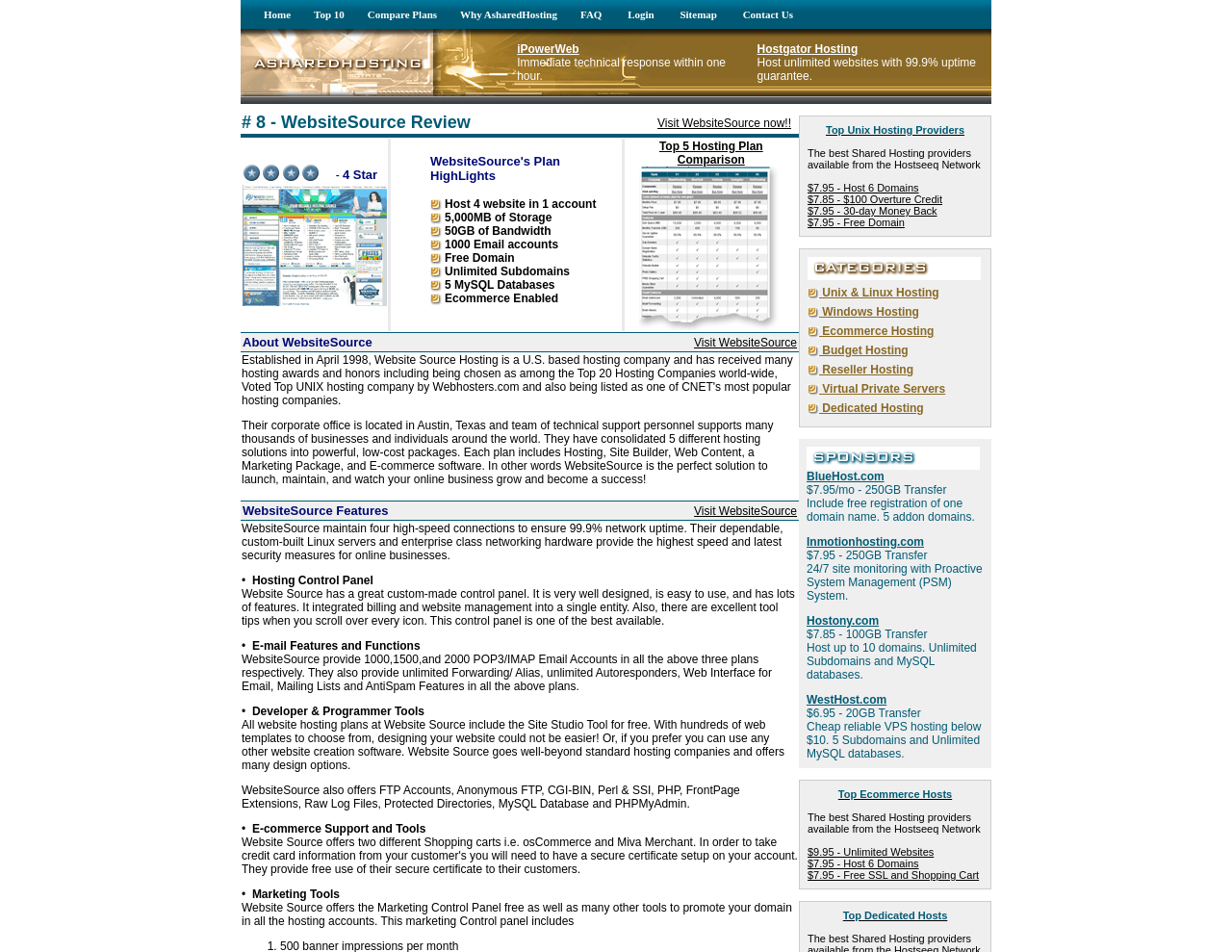Answer the question using only one word or a concise phrase: How many MySQL databases are included in WebsiteSource's plan?

5